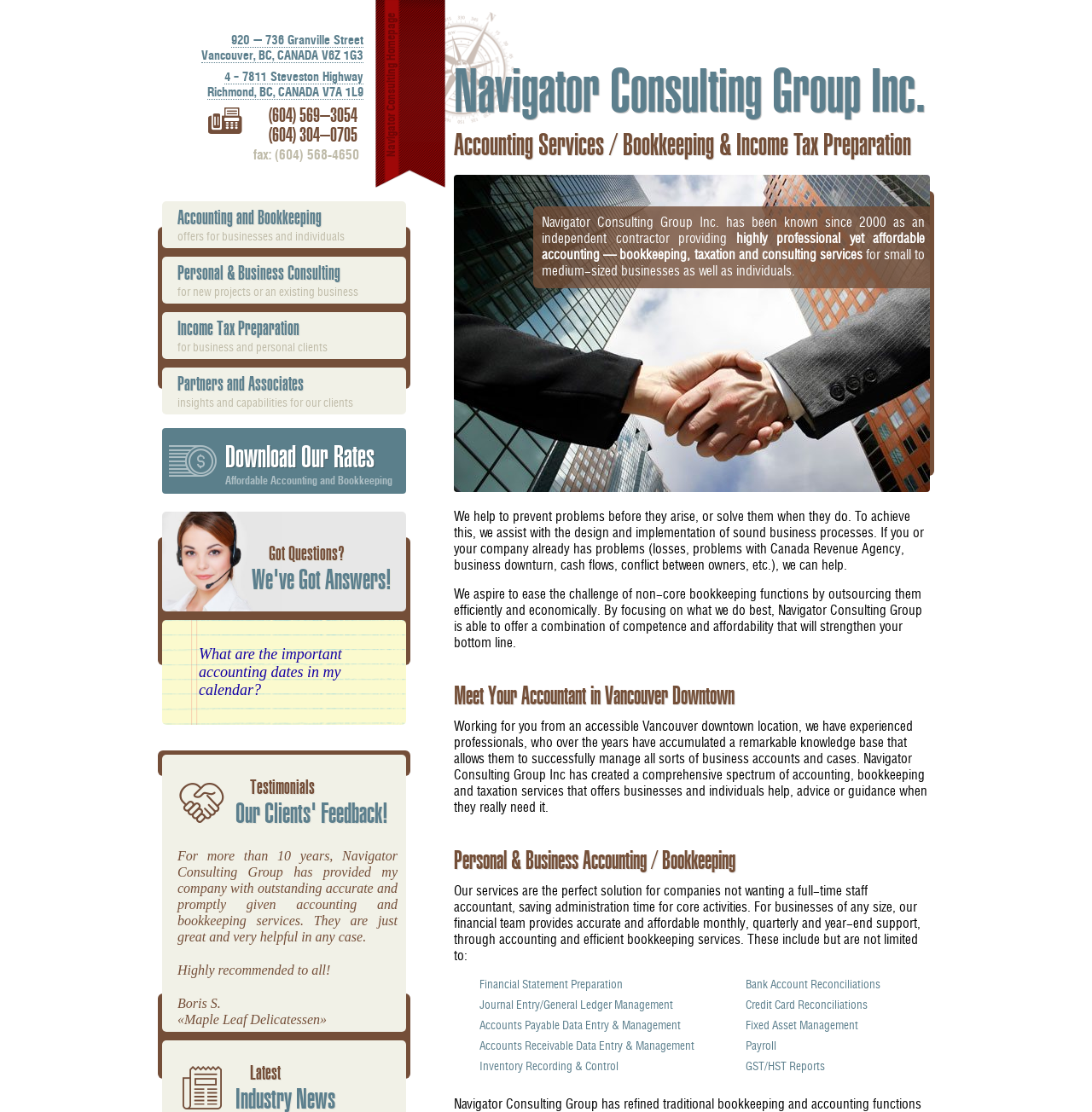Give a detailed account of the webpage's layout and content.

The webpage is about Navigator Consulting Group, a Vancouver-based firm providing bookkeeping, accounting, and consulting services to small to medium-sized businesses and individuals. 

At the top of the page, there is a navigation menu with links to the homepage, two office locations, and contact information. Below this, there are three main sections. 

The first section has four links to different services offered by the company, including accounting and bookkeeping, personal and business consulting, income tax preparation, and partners and associates. 

The second section has a heading that reads "Navigator Consulting Group Inc." and provides a brief overview of the company's services. There are three paragraphs of text that describe the company's mission and services. 

The third section has a heading that reads "Meet Your Accountant in Vancouver Downtown" and provides more information about the company's services, including personal and business accounting and bookkeeping. There are several links to specific services, such as financial statement preparation, bank account reconciliations, and payroll. 

Additionally, there is a section with testimonials from satisfied clients, including a quote and the client's name. At the bottom of the page, there is a link to download the company's rates and a call-to-action to ask questions.